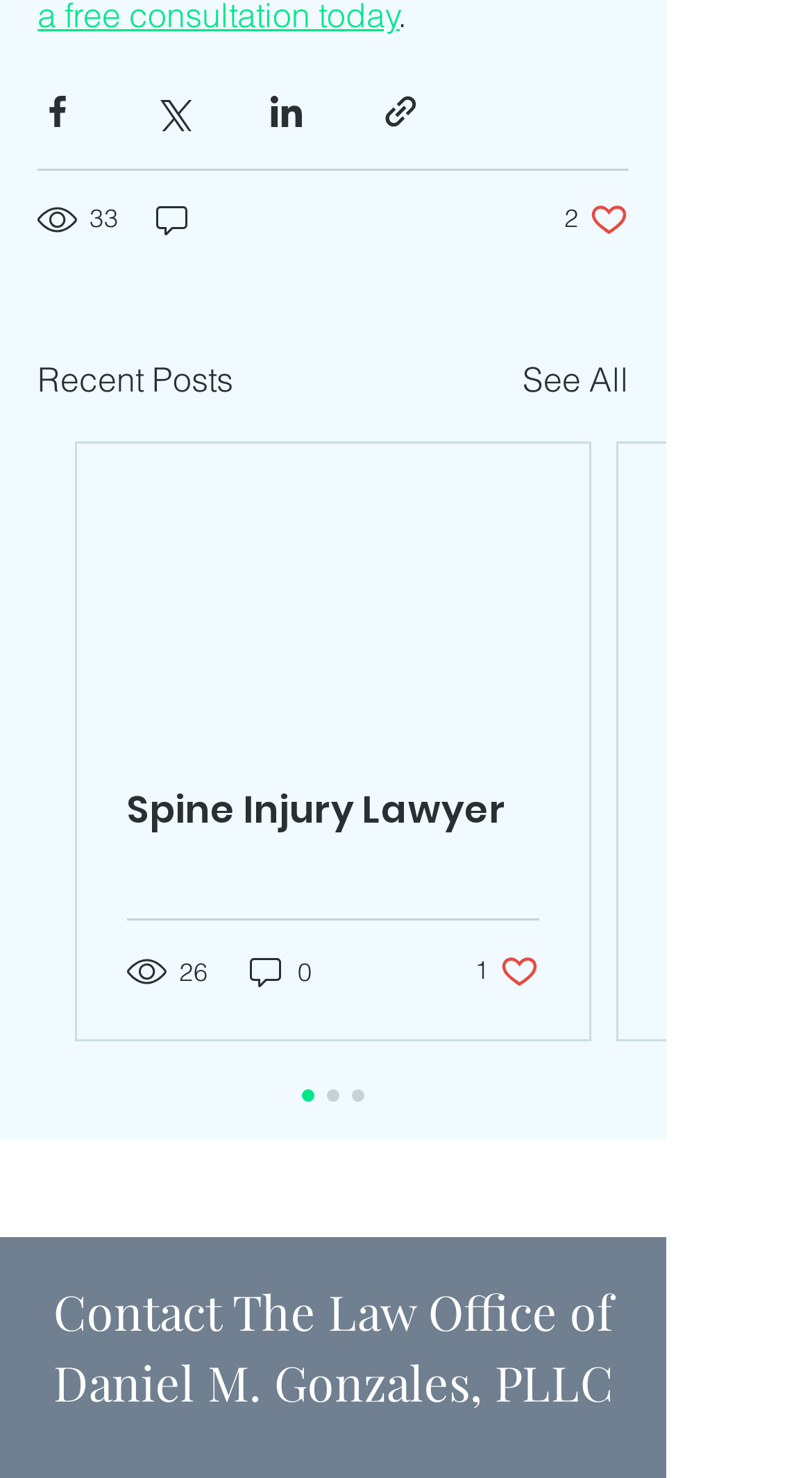Find the bounding box coordinates of the element's region that should be clicked in order to follow the given instruction: "View recent posts". The coordinates should consist of four float numbers between 0 and 1, i.e., [left, top, right, bottom].

[0.046, 0.239, 0.287, 0.273]